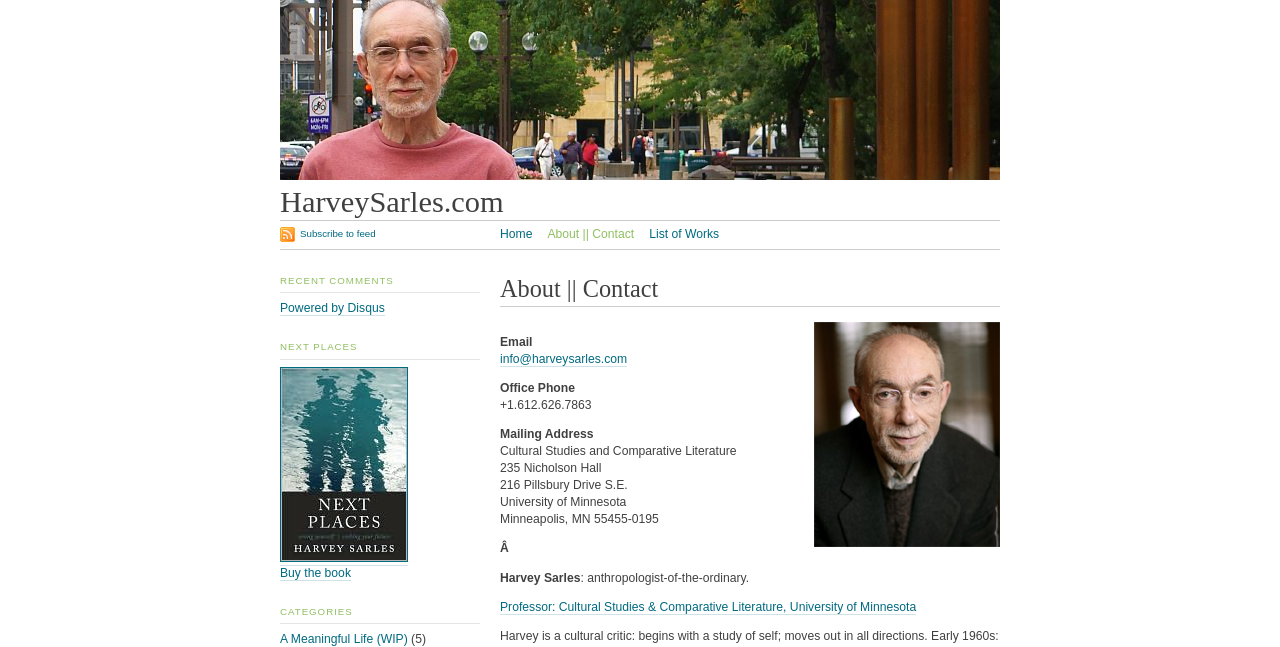Please identify the bounding box coordinates of the area that needs to be clicked to follow this instruction: "Go to the previous post".

None